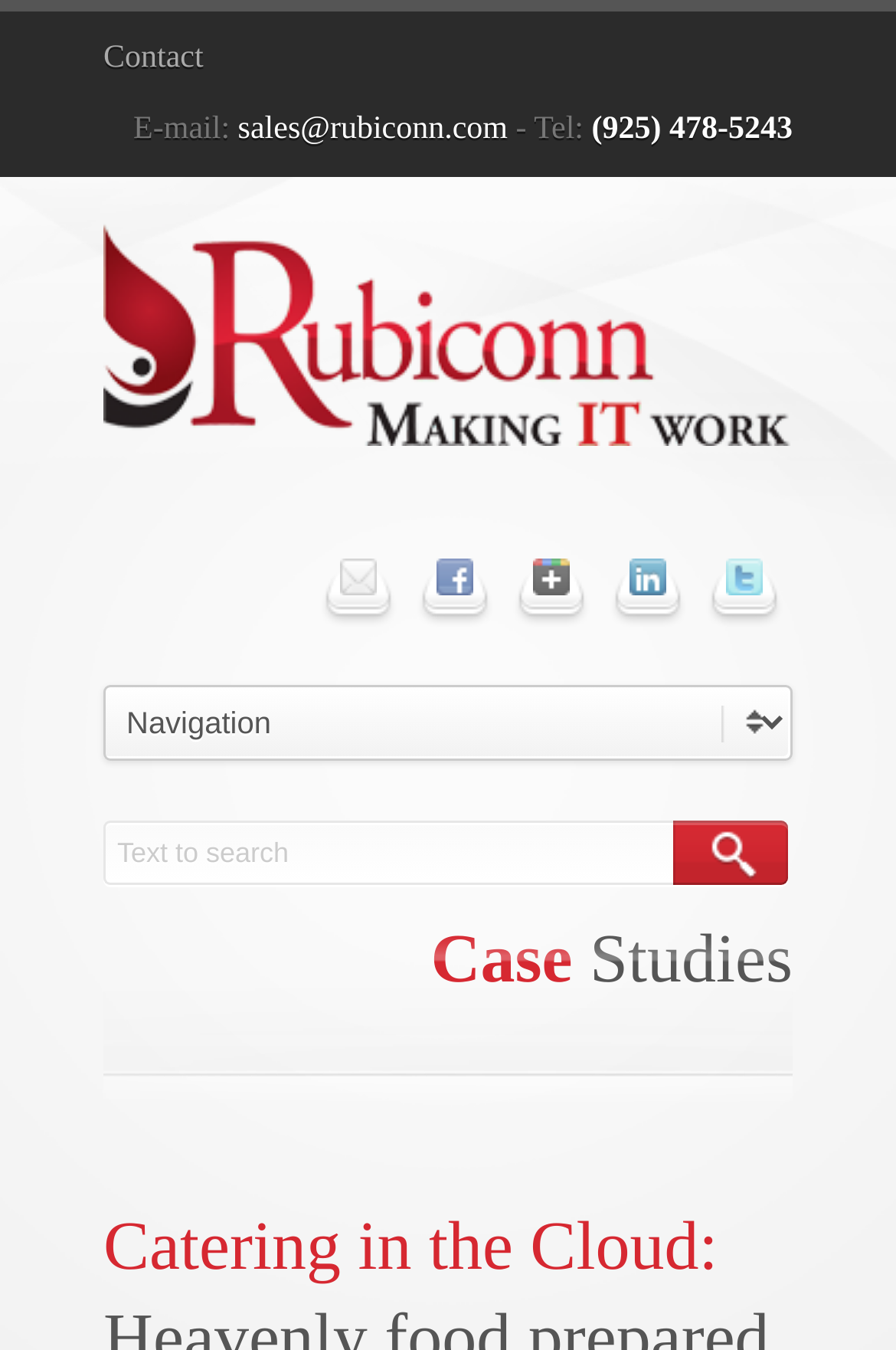Consider the image and give a detailed and elaborate answer to the question: 
How many social media links are available?

I counted the number of social media links by looking at the links 'email', 'facebook', 'googleplus', 'linkedin', and 'twitter' which are all located together and have corresponding images.